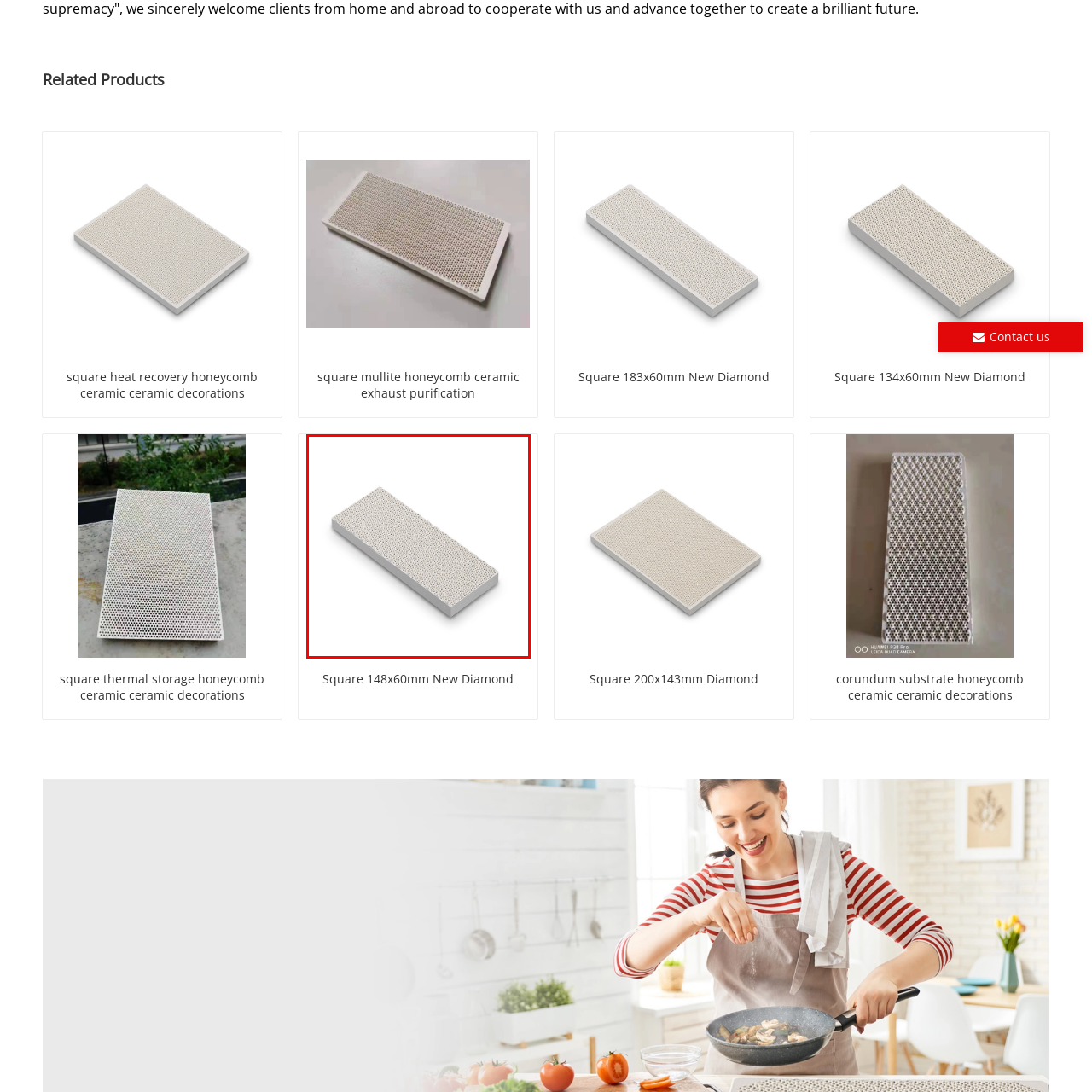Offer an in-depth caption for the image content enclosed by the red border.

The image showcases a rectangular honeycomb ceramic block designed for thermal storage. Its surface features a uniform pattern of small holes, characteristic of honeycomb structures, which enhances its efficiency in heat retention and transfer. The block is predominantly light-colored, suggesting a sleek and modern aesthetic, making it suitable for various decorative applications or as part of a larger thermal management solution. This ceramic piece is often utilized in contexts requiring effective heat recovery or exhaust purification, reflecting its functionality in both industrial and decorative uses.